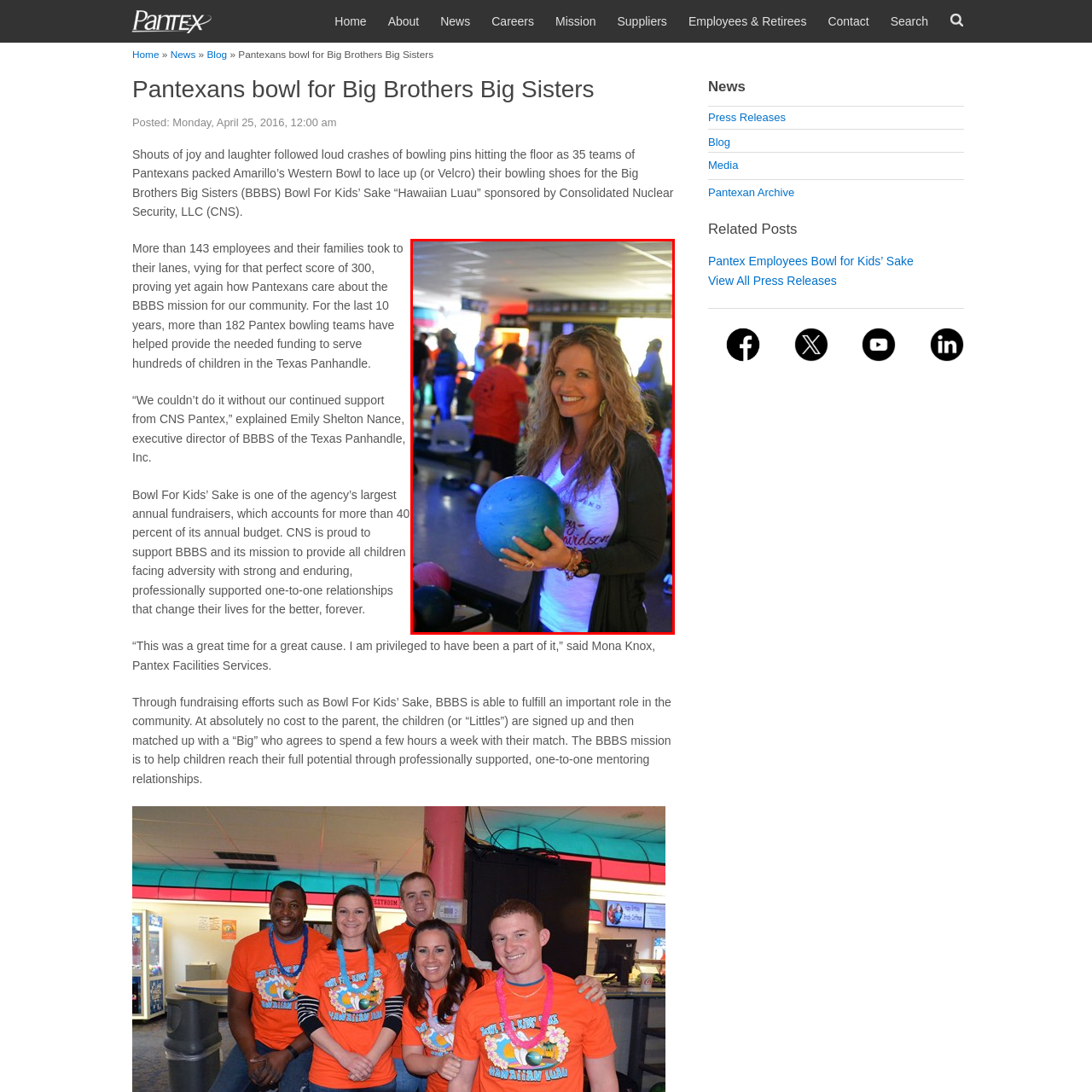Observe the image within the red bounding box carefully and provide an extensive answer to the following question using the visual cues: What is the atmosphere of the bowling alley?

The bowling alley is described as lively, which is evident from the colorful lighting and enthusiastic participants in the background, all enjoying the festivities, creating a vibrant and energetic atmosphere.